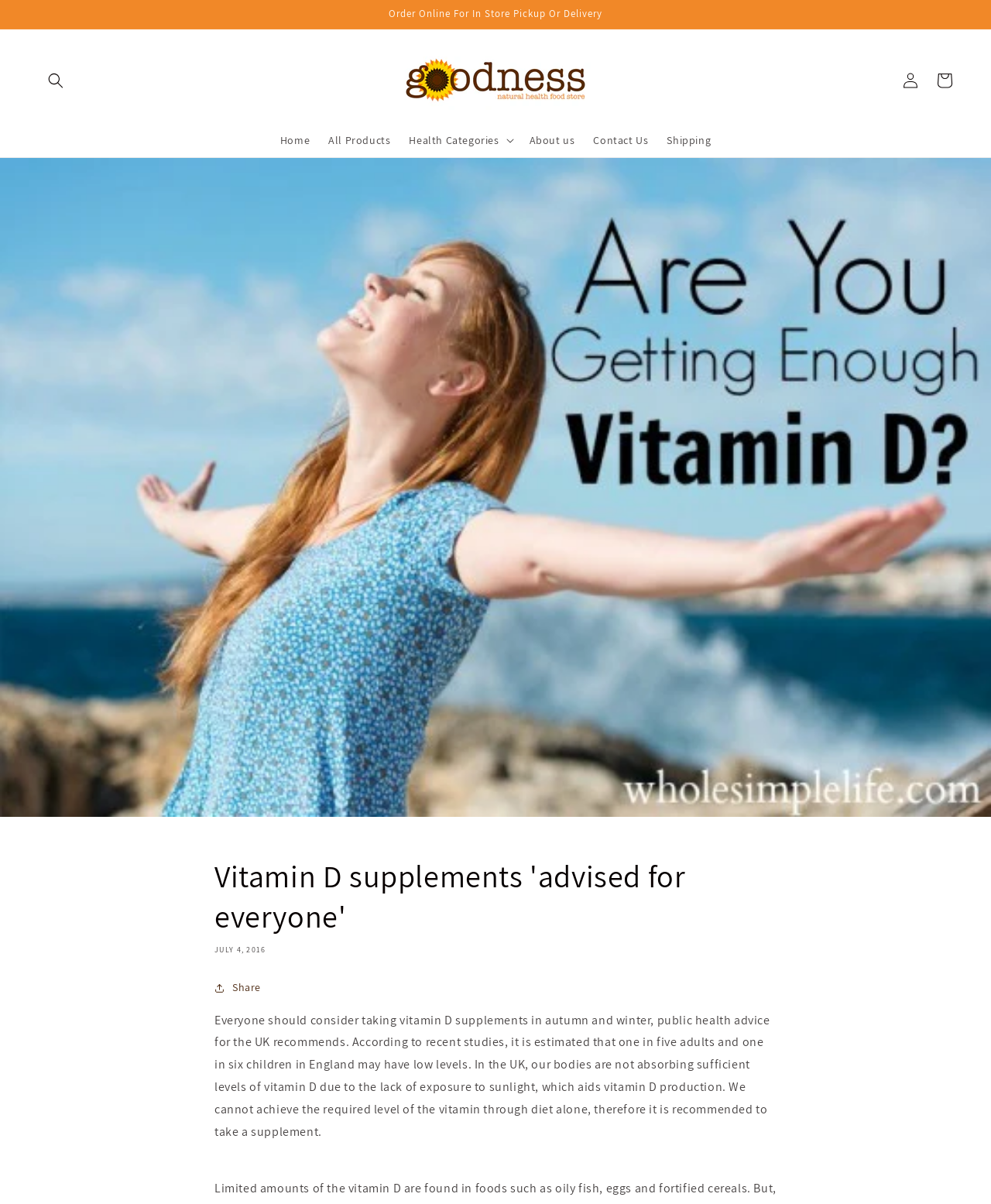What is the position of the 'Log in' link?
Give a one-word or short-phrase answer derived from the screenshot.

Top-right corner